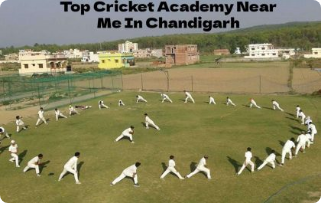Please use the details from the image to answer the following question comprehensively:
What is the color of the cricket uniforms?

The caption describes the young players wearing 'white cricket uniforms' that stand out against the lush green grass, indicating that the color of the cricket uniforms is white.